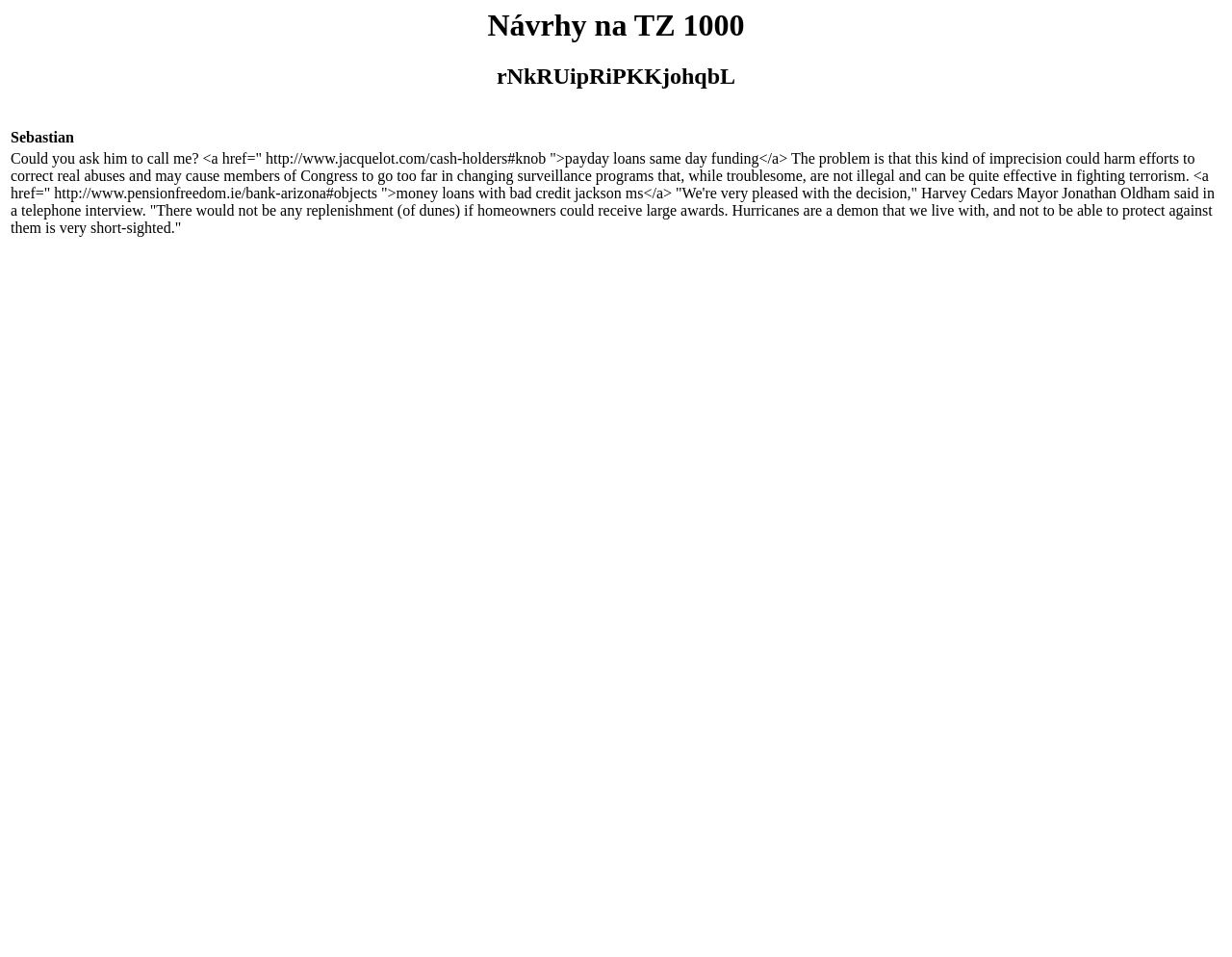Can you extract the primary headline text from the webpage?

Návrhy na TZ 1000